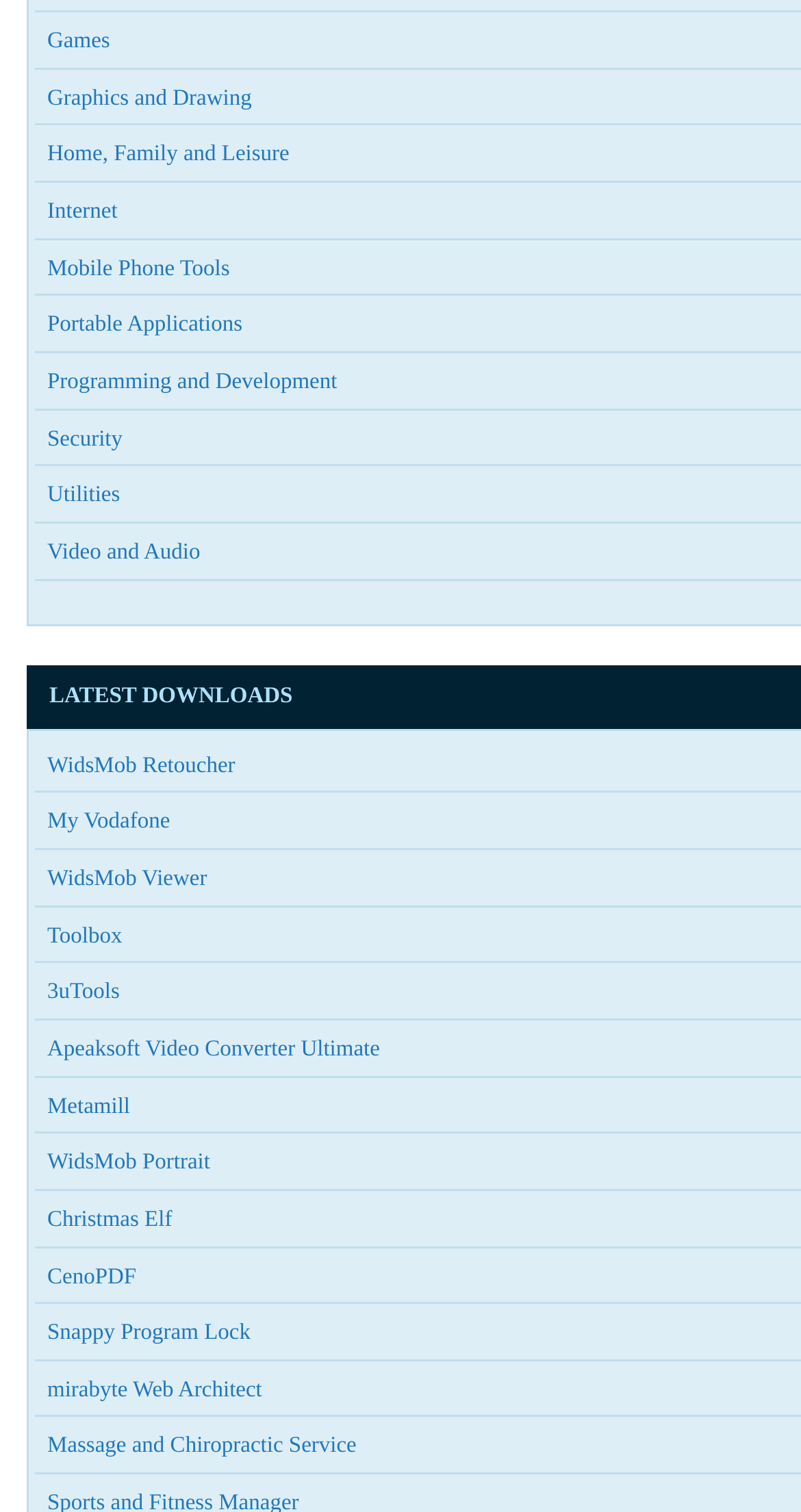What is the first category listed?
Answer the question with just one word or phrase using the image.

Games